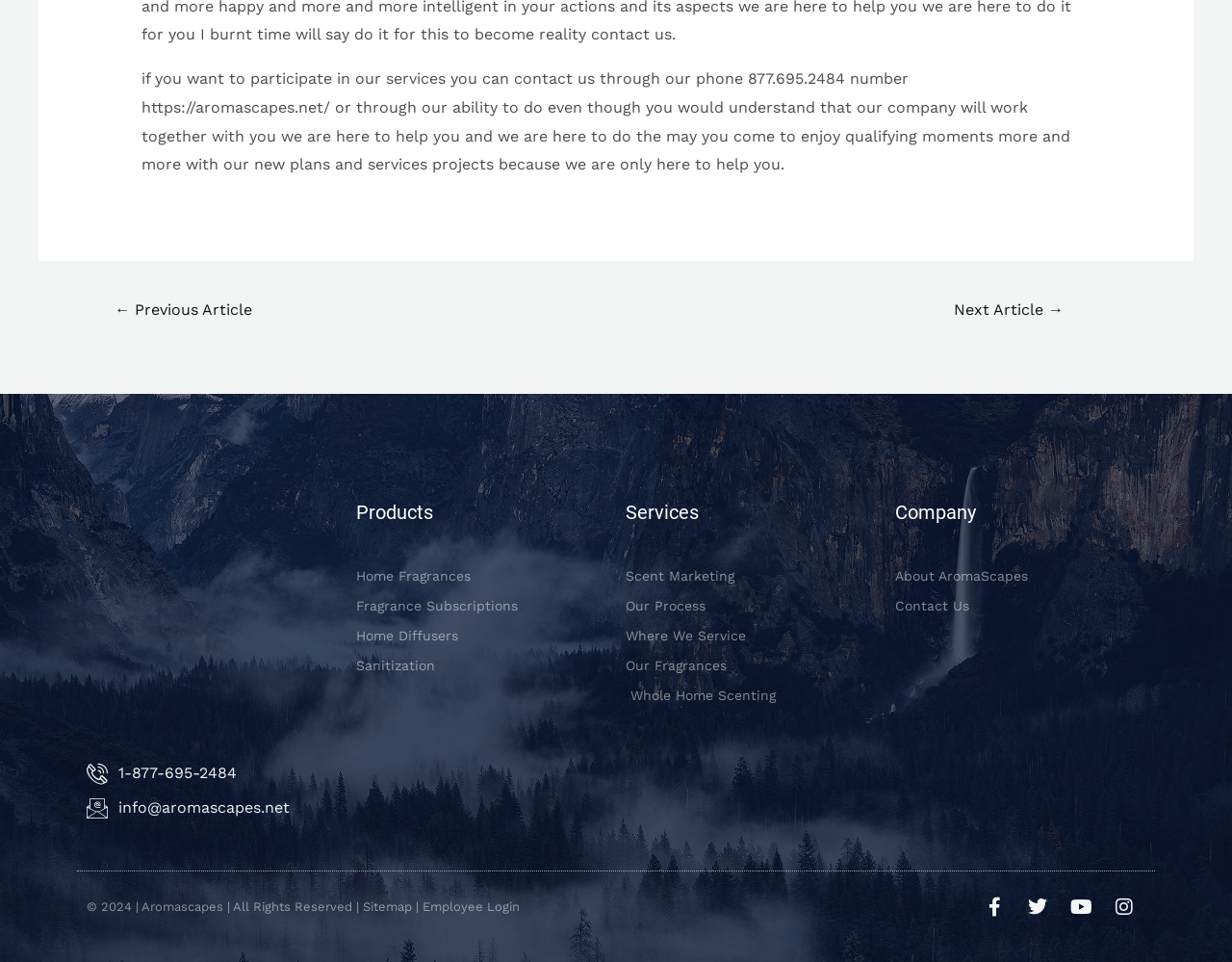Find the bounding box coordinates for the HTML element specified by: "0 comments".

None